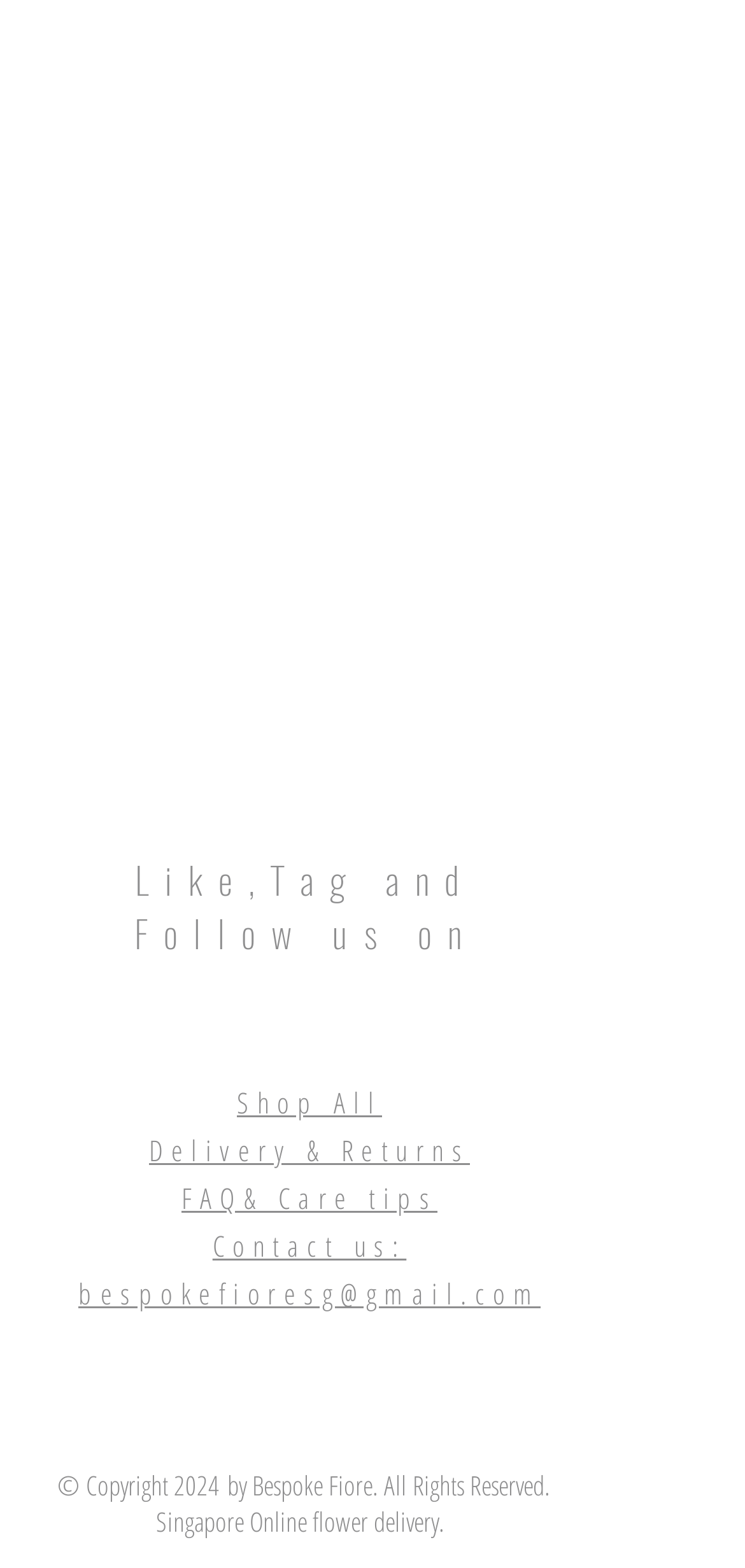Please determine the bounding box coordinates of the clickable area required to carry out the following instruction: "Follow us on Instagram". The coordinates must be four float numbers between 0 and 1, represented as [left, top, right, bottom].

[0.297, 0.633, 0.387, 0.675]